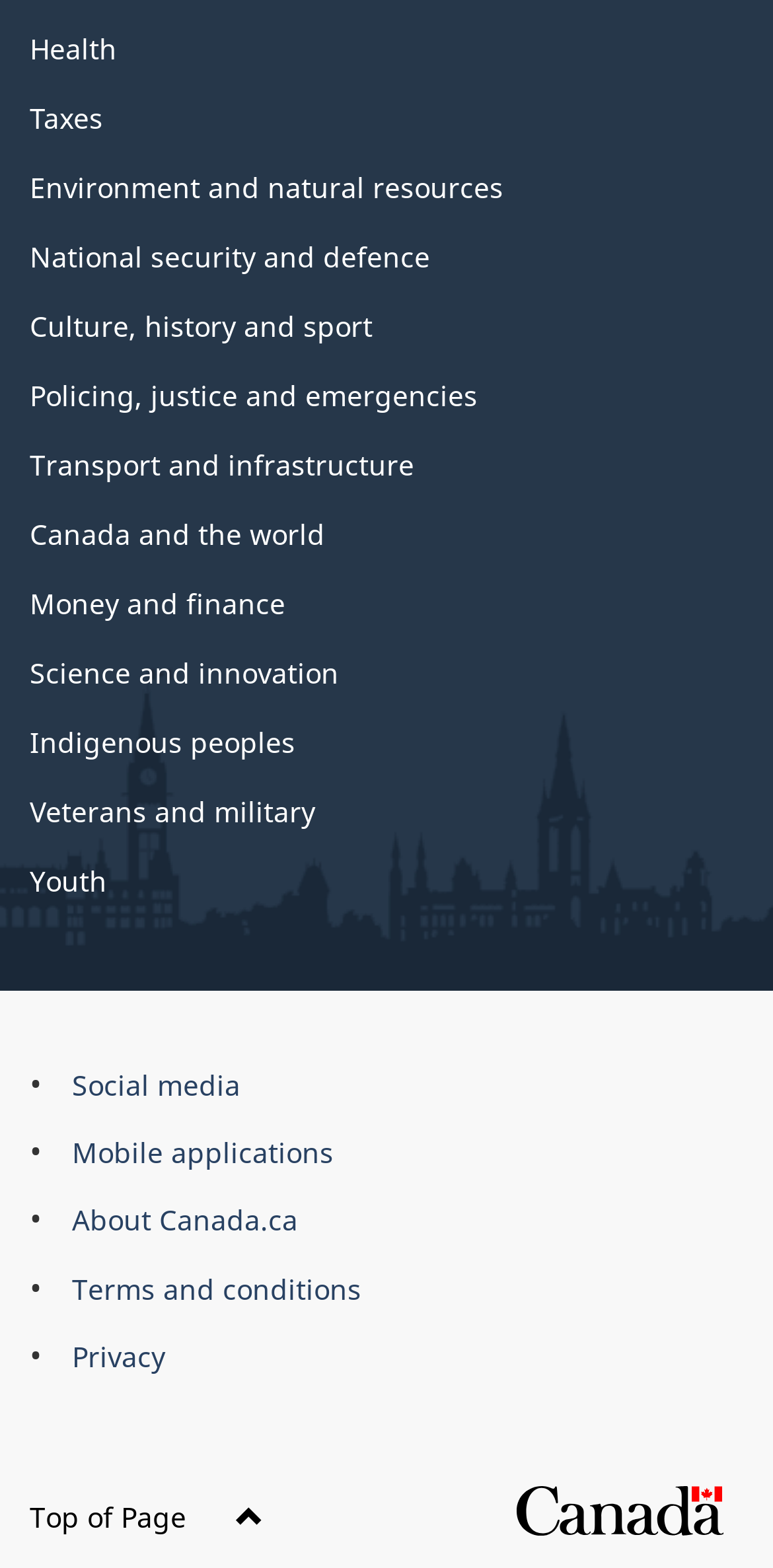Locate the bounding box coordinates of the area where you should click to accomplish the instruction: "View the Symbol of the Government of Canada".

[0.666, 0.948, 0.962, 0.979]